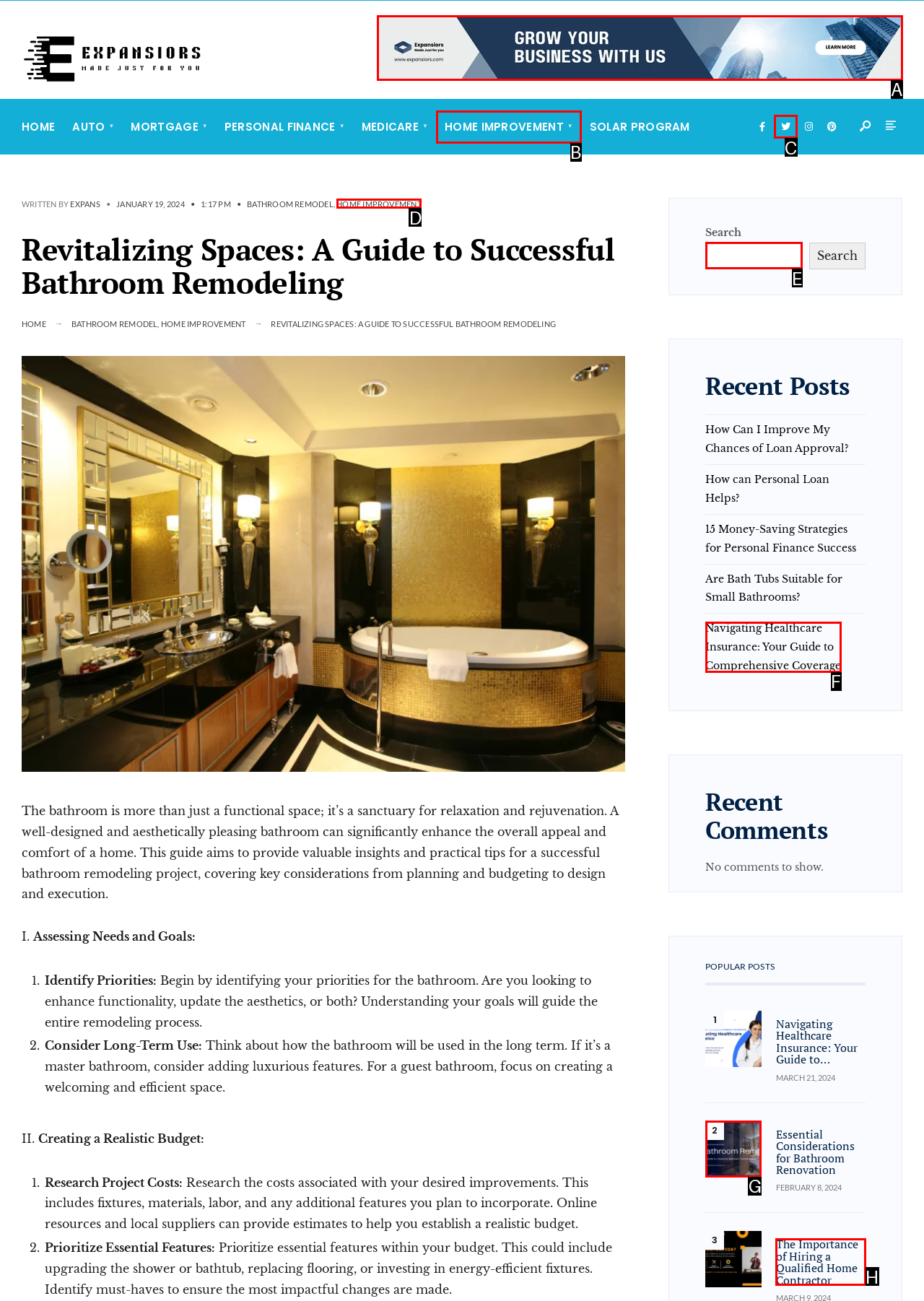Select the letter of the option that should be clicked to achieve the specified task: Click on 'HOME IMPROVEMENT ▼'. Respond with just the letter.

B